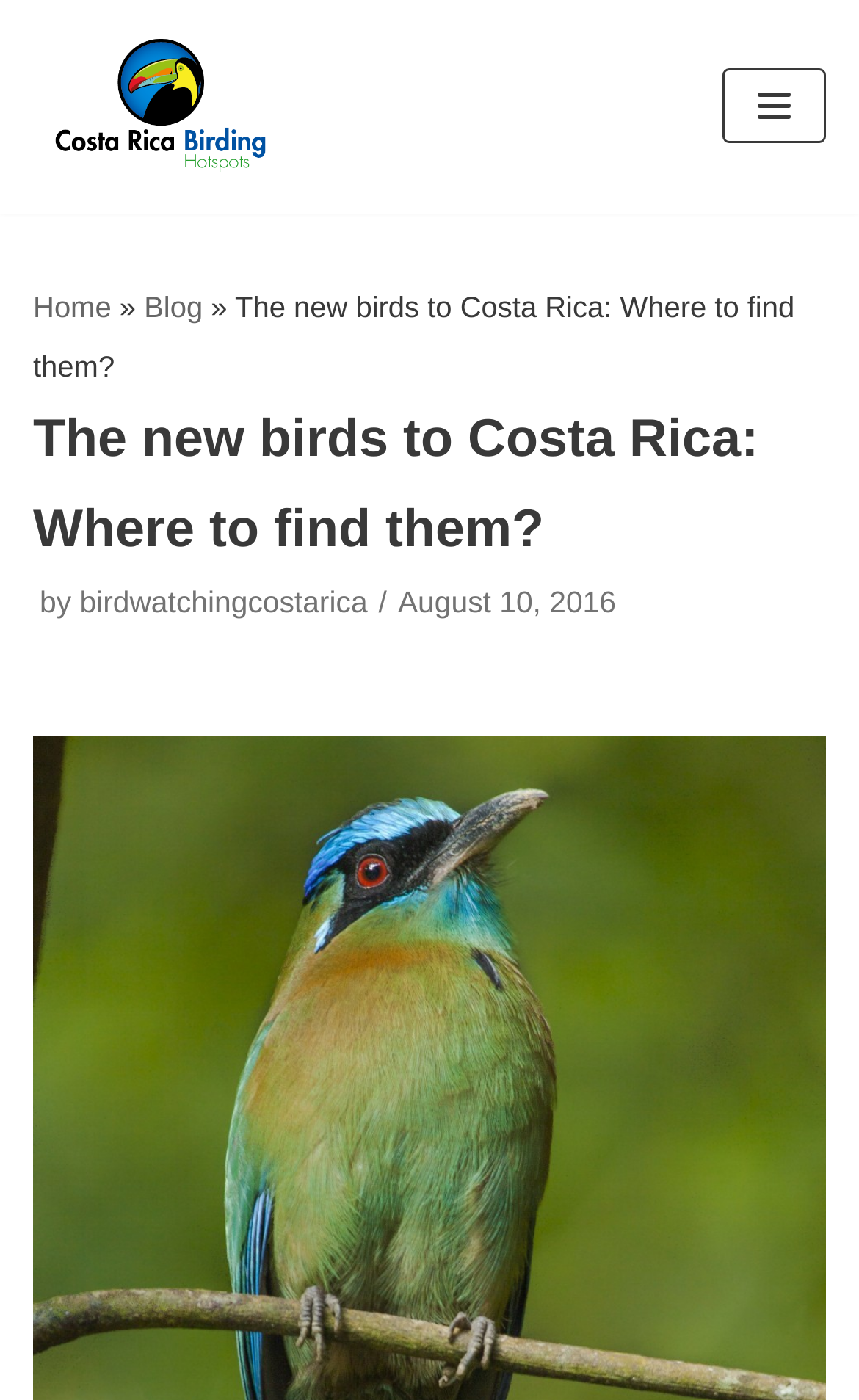What is the topic of the article?
Please give a well-detailed answer to the question.

I determined the answer by looking at the heading element with the text 'The new birds to Costa Rica: Where to find them?' which is likely to be the topic of the article.